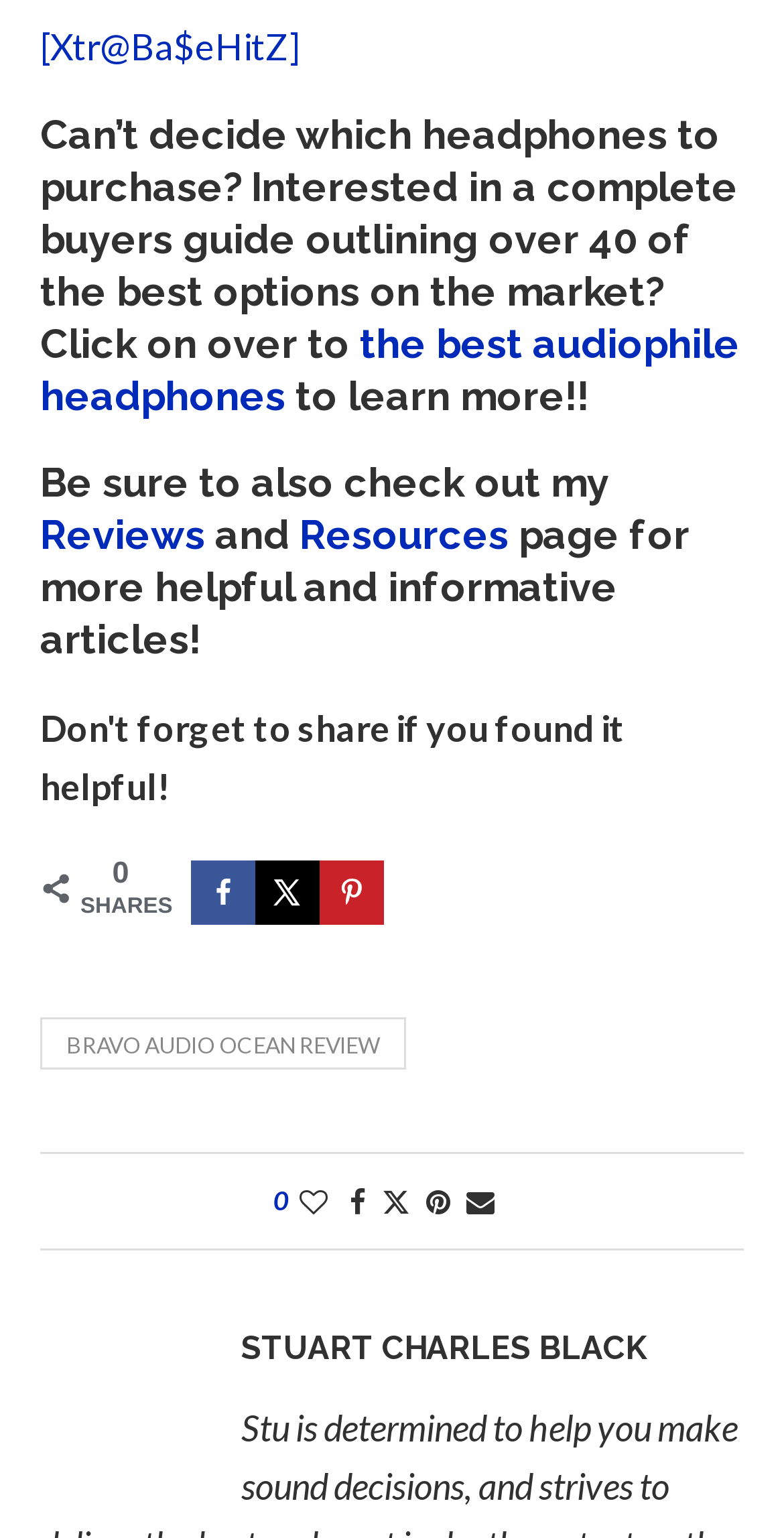Please provide a comprehensive answer to the question based on the screenshot: What is the author's name?

The heading 'STUART CHARLES BLACK' at the bottom of the page suggests that the author's name is STUART CHARLES BLACK.